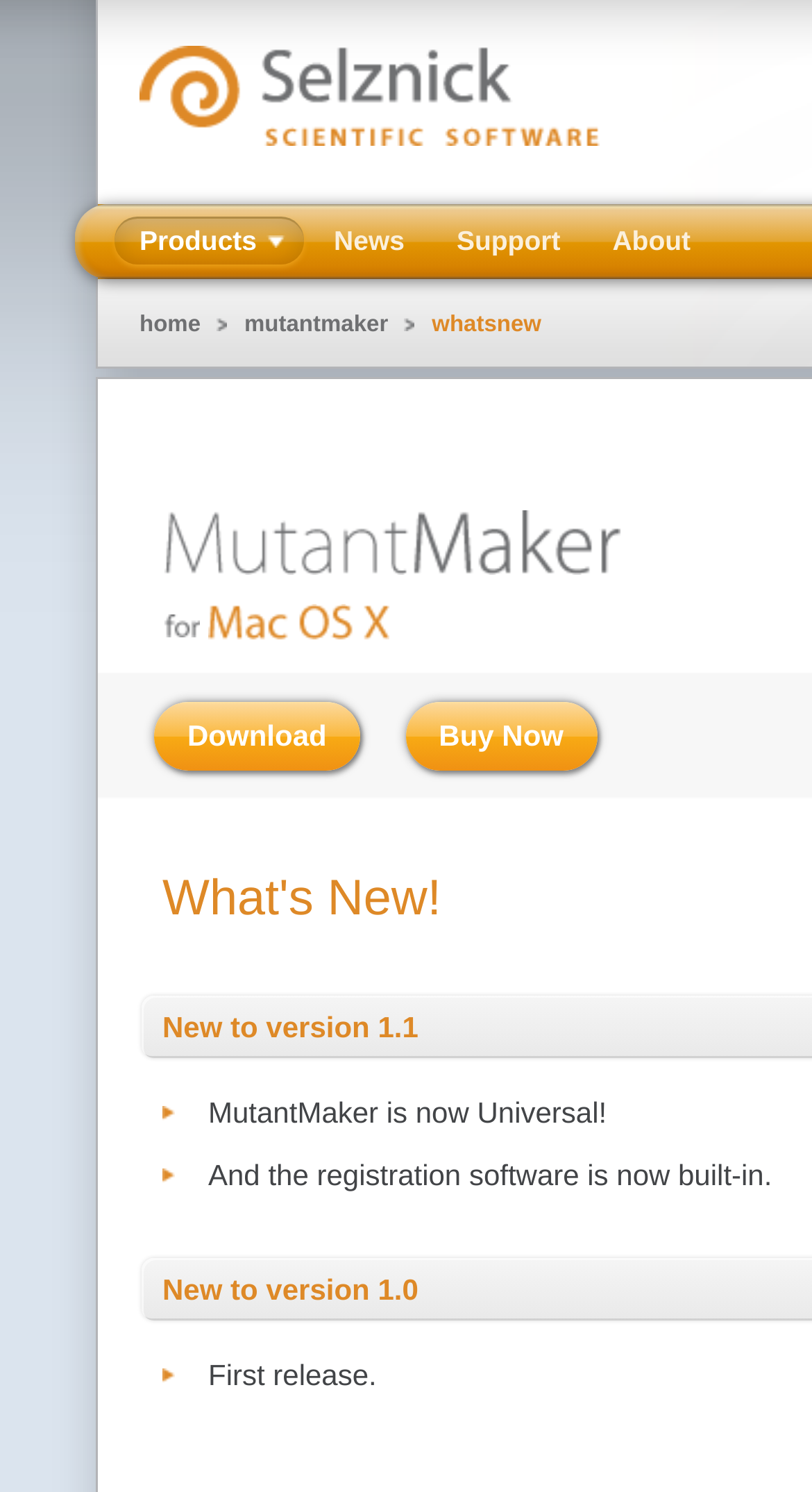How many main navigation links are there? Observe the screenshot and provide a one-word or short phrase answer.

4